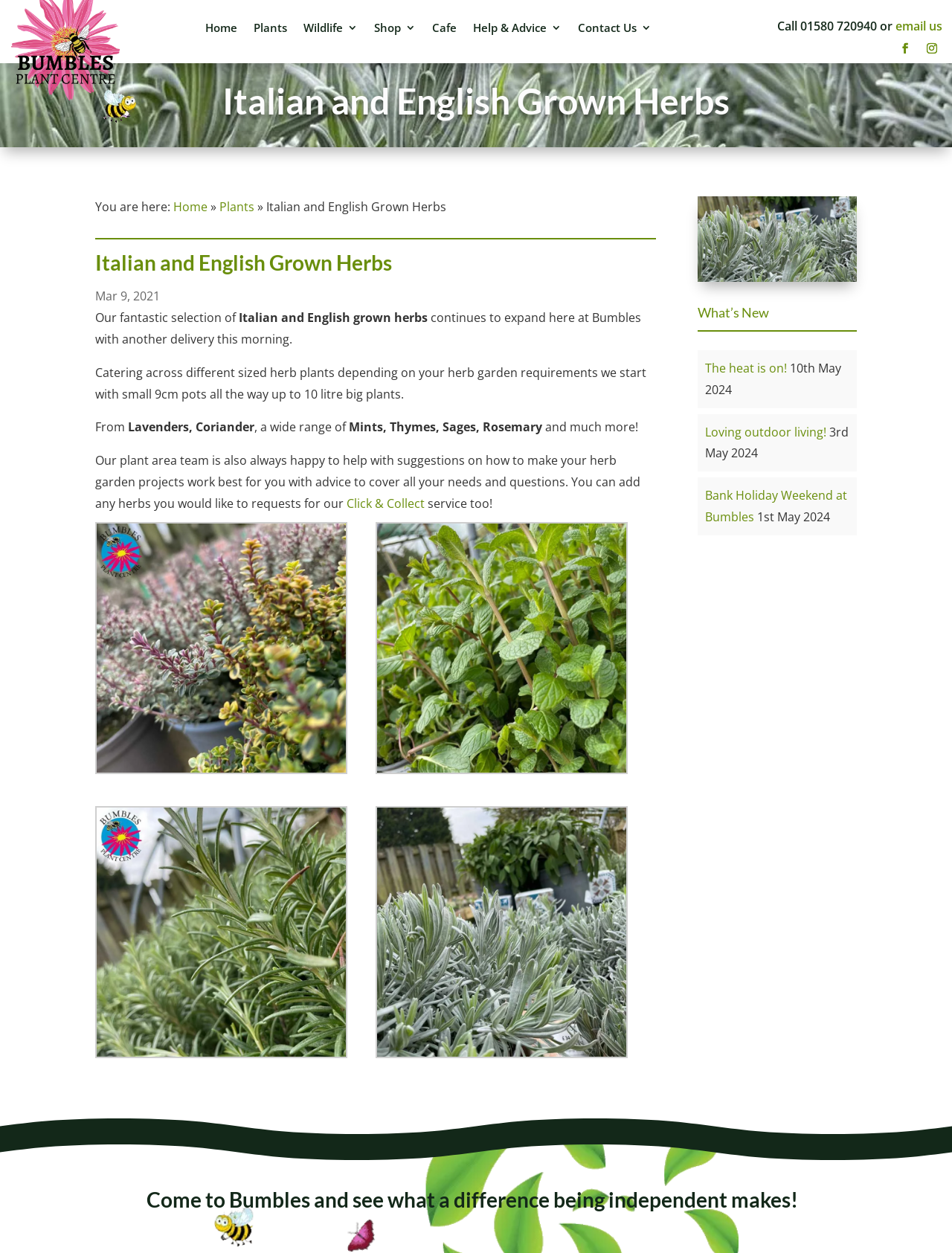What is the latest news article about?
Based on the visual content, answer with a single word or a brief phrase.

Bank Holiday Weekend at Bumbles